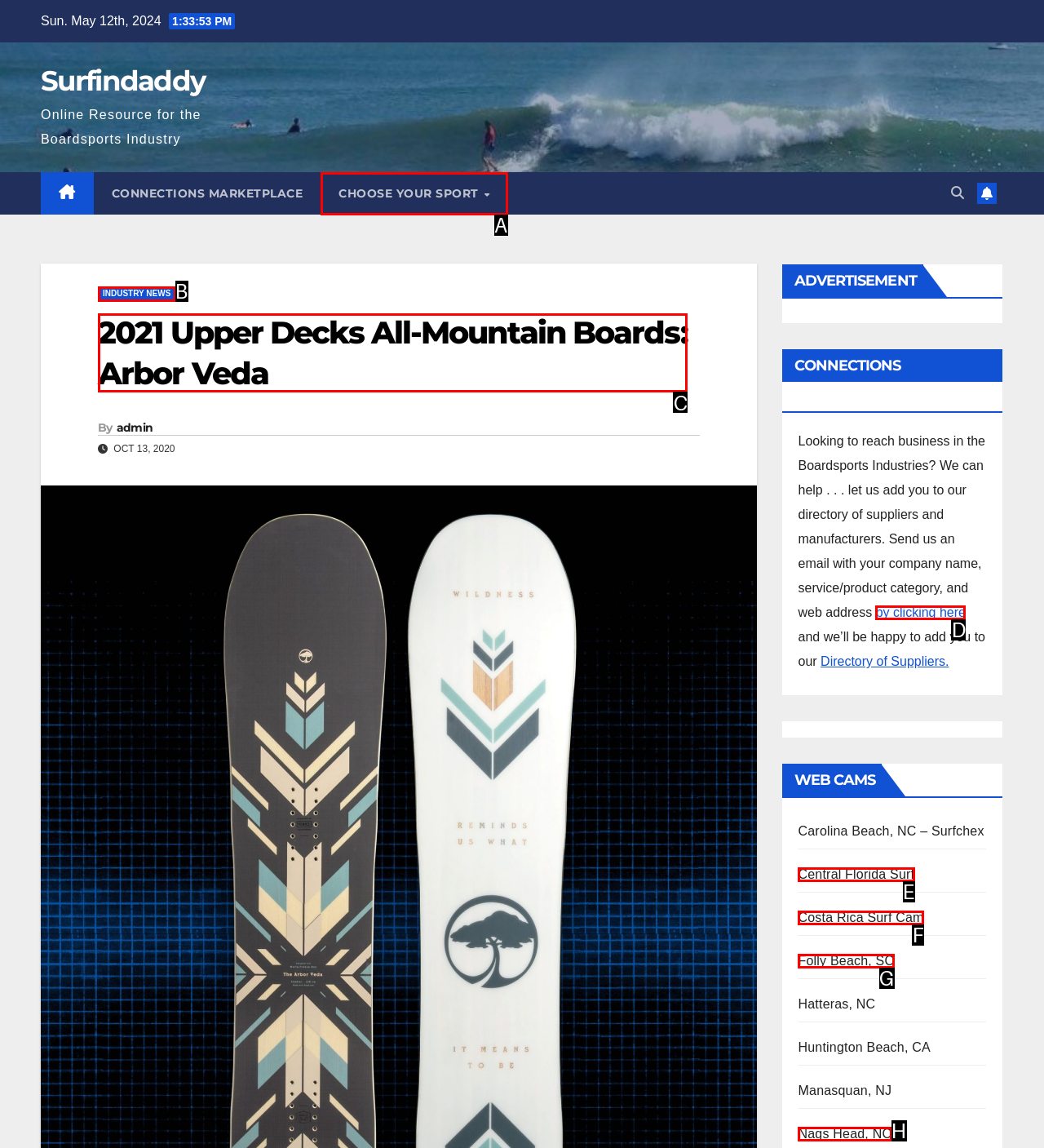Identify the option that best fits this description: Costa Rica Surf Cam
Answer with the appropriate letter directly.

F